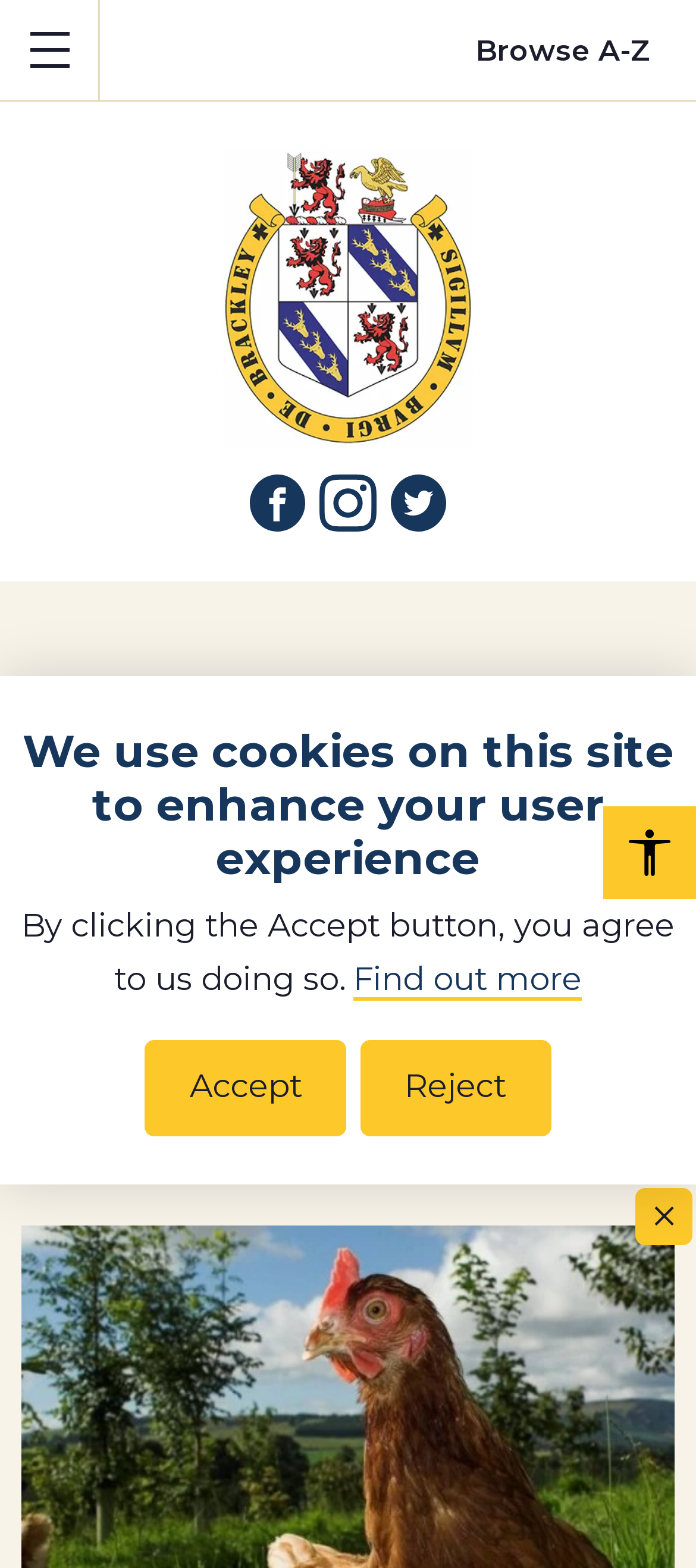Please locate the bounding box coordinates of the element that should be clicked to achieve the given instruction: "Click the Brackley Town Council logo".

[0.0, 0.064, 1.0, 0.285]